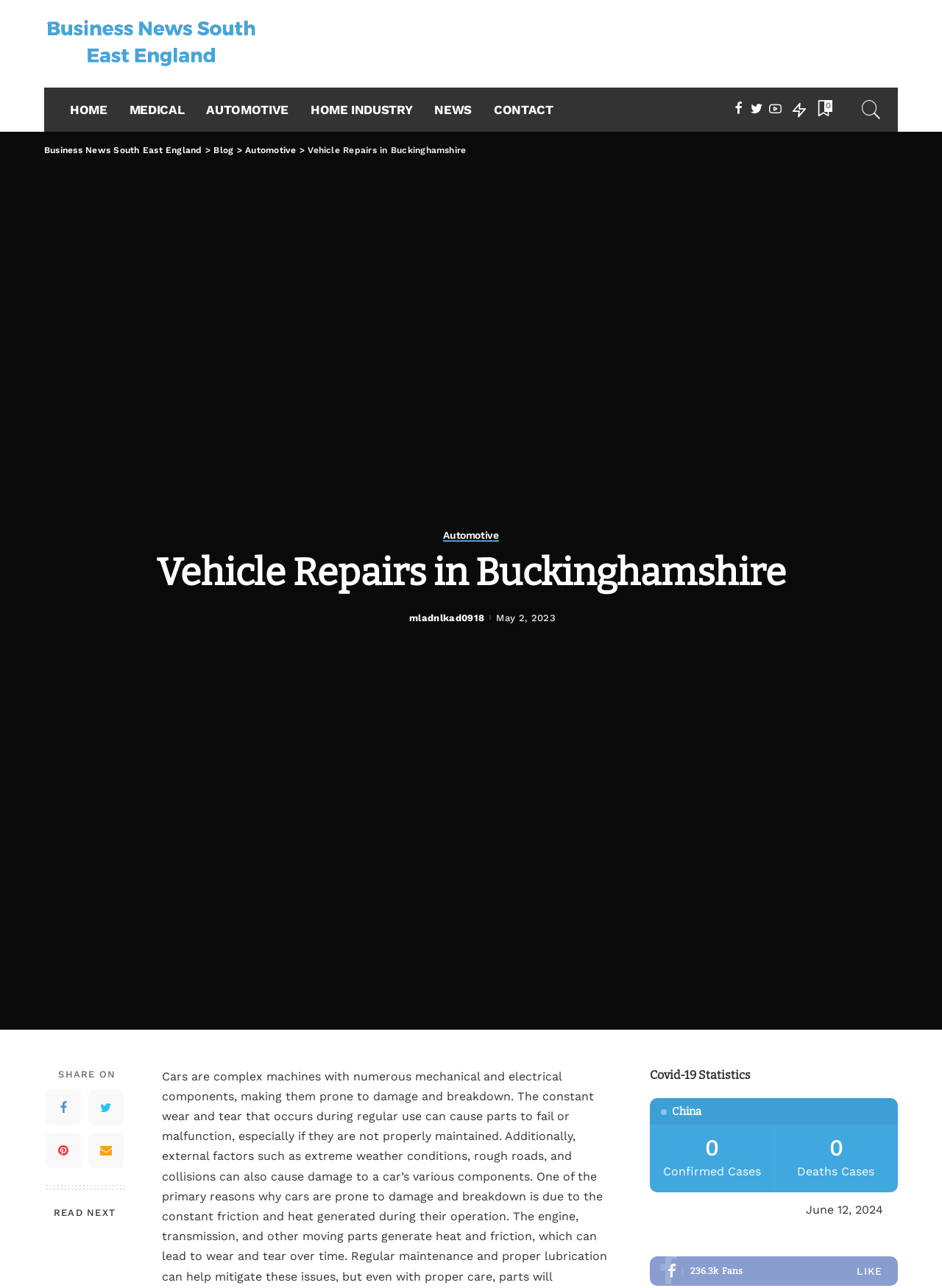What is the number of fans on Facebook?
Refer to the image and offer an in-depth and detailed answer to the question.

I found the link element with the text 'Facebook' and then looked for the nearby static text element with the text '236.3k', which represents the number of fans on Facebook.